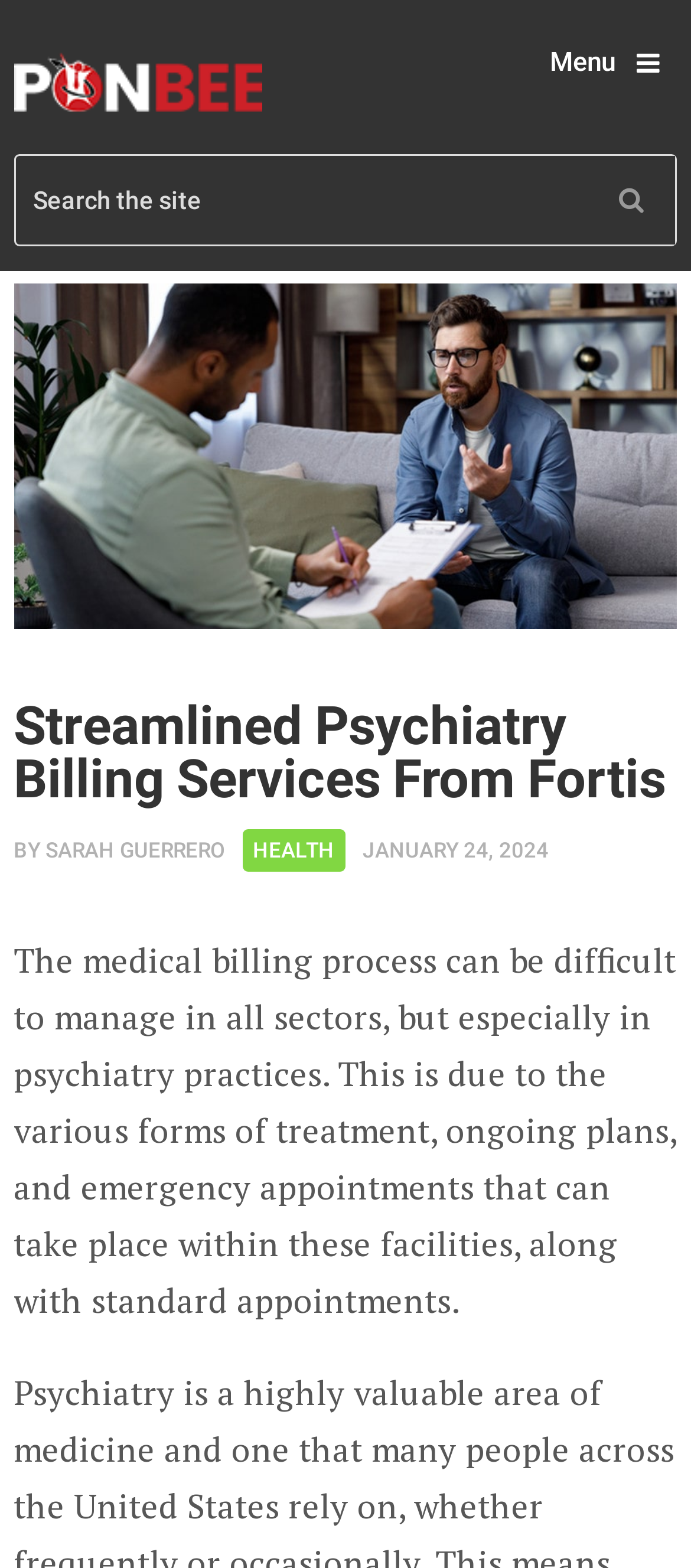Using the information in the image, could you please answer the following question in detail:
What is the topic of the article on this webpage?

The topic is inferred from the header 'Streamlined Psychiatry Billing Services From Fortis' and the text 'The medical billing process can be difficult to manage in all sectors, but especially in psychiatry practices...' which suggests the article is about psychiatry billing.